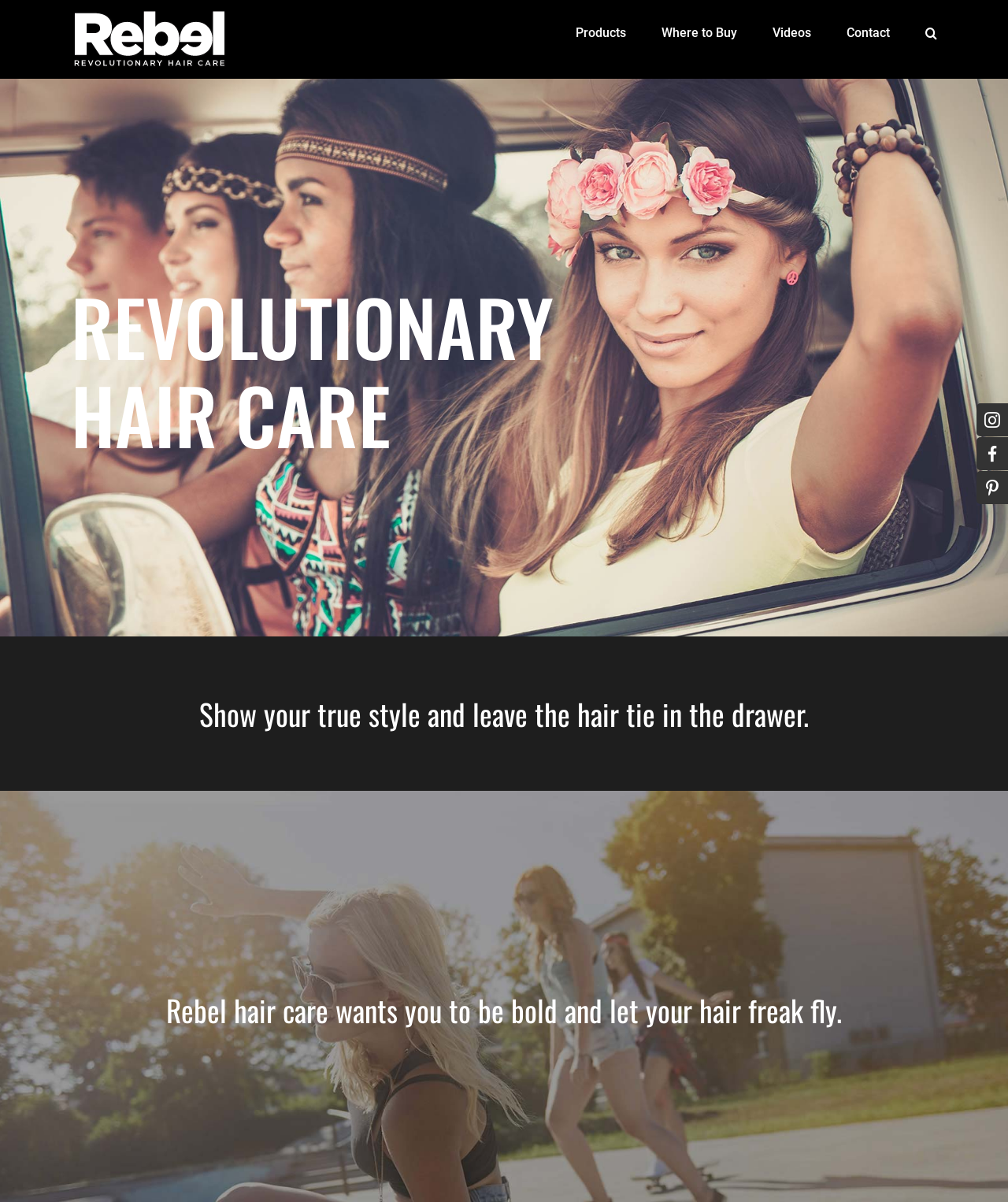Describe the entire webpage, focusing on both content and design.

The webpage is about Rebel Hair Care, a brand that encourages users to show their true style and be bold with their hair. At the top left corner, there is a logo of Rebel Hair Care, which is also a link. Next to the logo, there is a main menu navigation bar that spans across the top of the page, containing links to "Products", "Where to Buy", "Videos", and "Contact", as well as a search button at the far right.

Below the navigation bar, there are two large headings, "REVOLUTIONARY" and "HAIR CARE", placed side by side, taking up a significant portion of the page. Underneath these headings, there is a paragraph of text that reads, "Show your true style and leave the hair tie in the drawer." This text is positioned roughly in the middle of the page.

Further down, there is another paragraph of text that says, "Rebel hair care wants you to be bold and let your hair freak fly." This text is placed near the bottom of the page. At the very bottom right corner, there is a link to "Go to Top", which allows users to quickly navigate back to the top of the page.